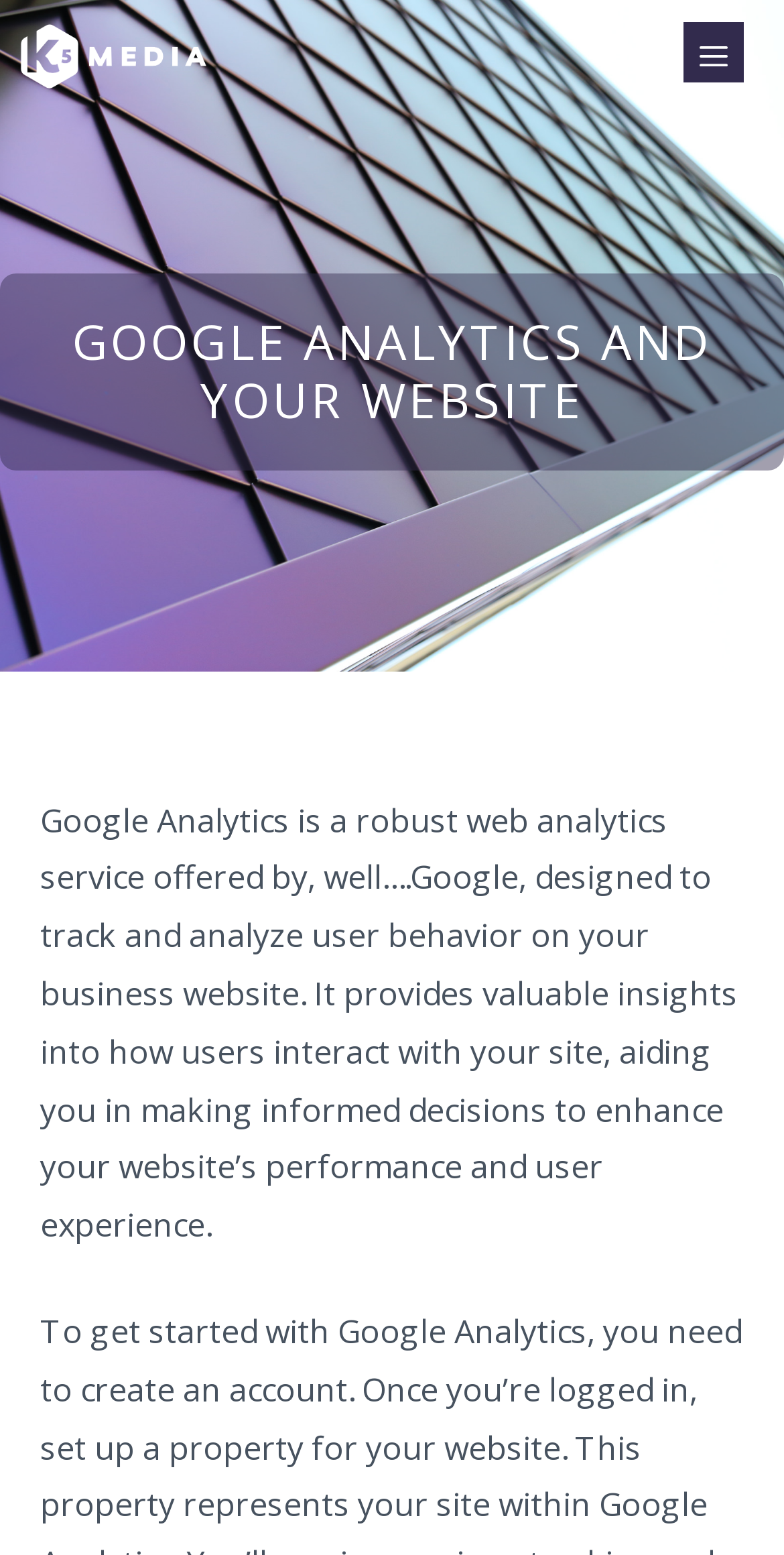Given the webpage screenshot and the description, determine the bounding box coordinates (top-left x, top-left y, bottom-right x, bottom-right y) that define the location of the UI element matching this description: title="K5 Media, LLC."

[0.026, 0.0, 0.264, 0.072]